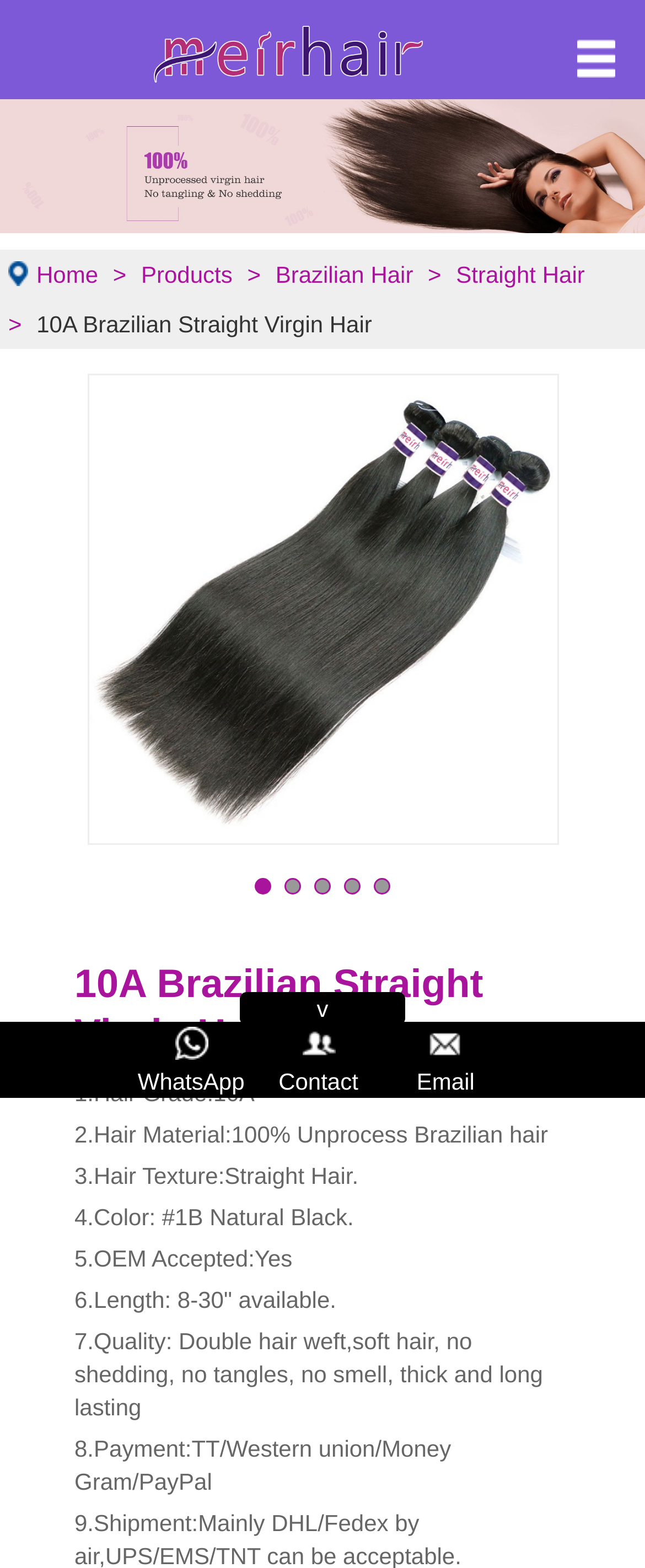Identify the bounding box of the UI component described as: "Contact".

[0.4, 0.655, 0.587, 0.7]